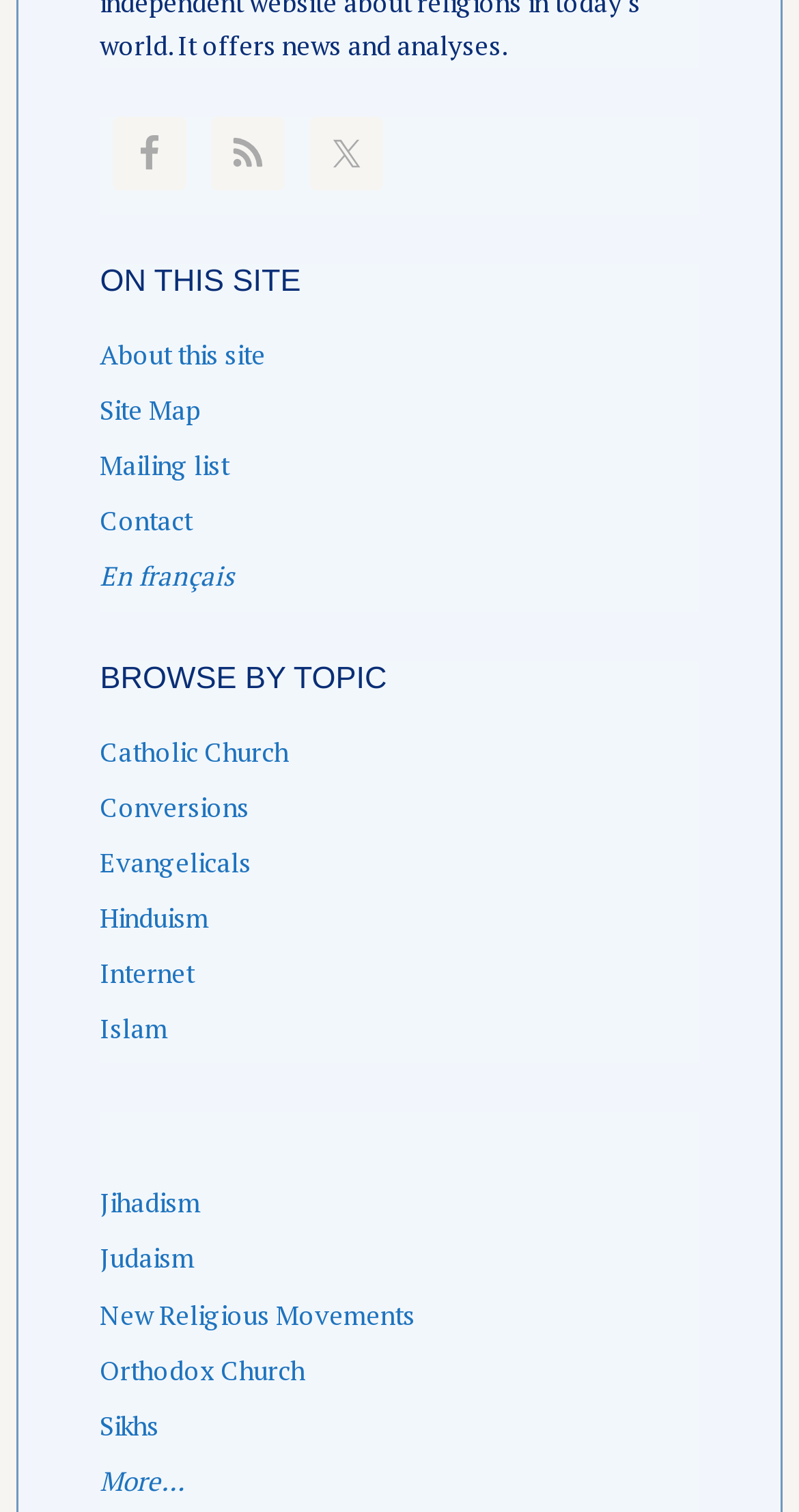Locate the bounding box coordinates of the clickable region to complete the following instruction: "Contact us."

[0.125, 0.332, 0.241, 0.357]